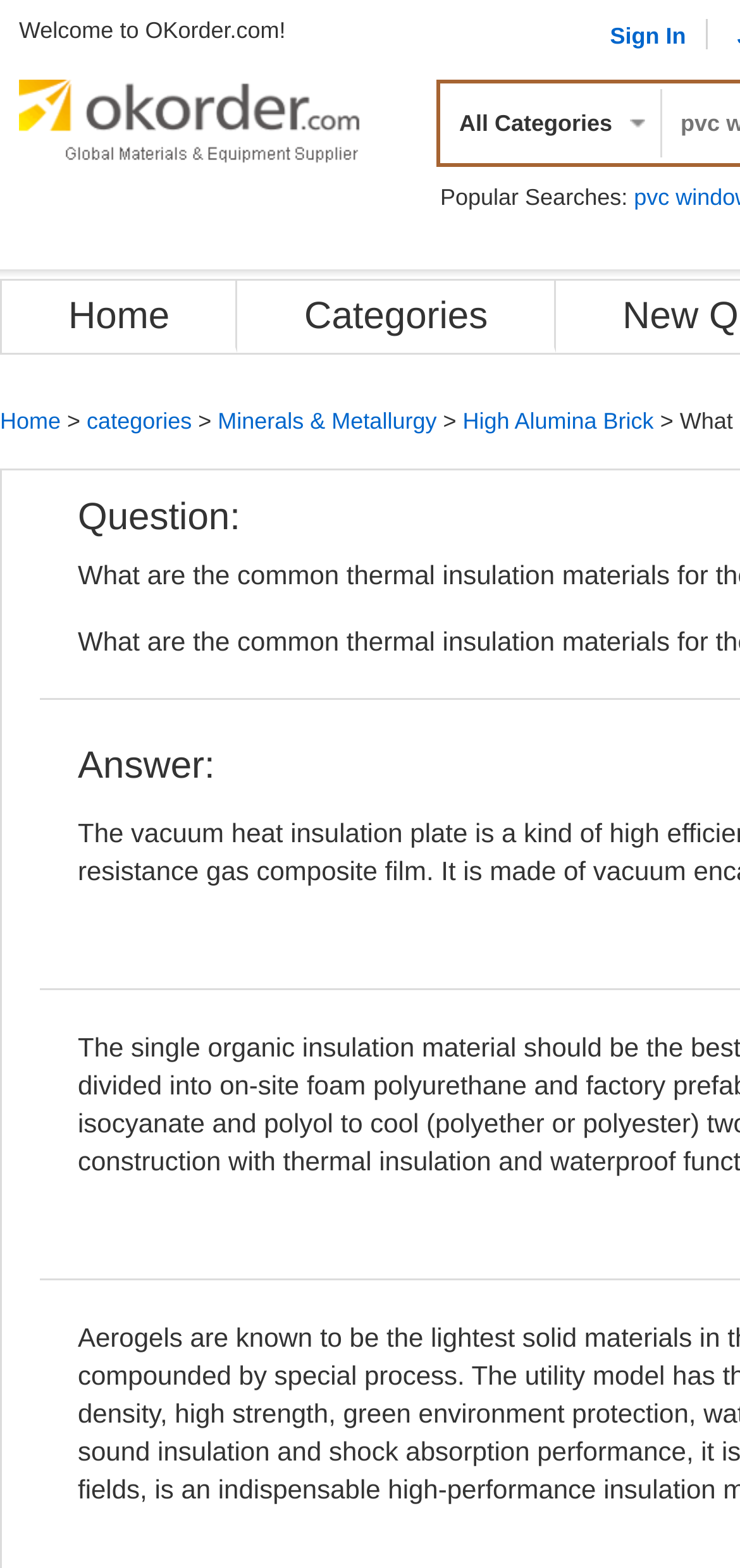Locate the bounding box coordinates of the area where you should click to accomplish the instruction: "Explore Minerals & Metallurgy".

[0.294, 0.26, 0.59, 0.277]